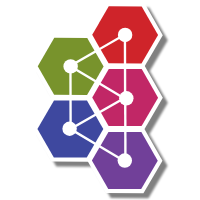Give a one-word or short-phrase answer to the following question: 
What is the purpose of integrating Apache ActiveMQ with Google Firestore?

Efficient data management